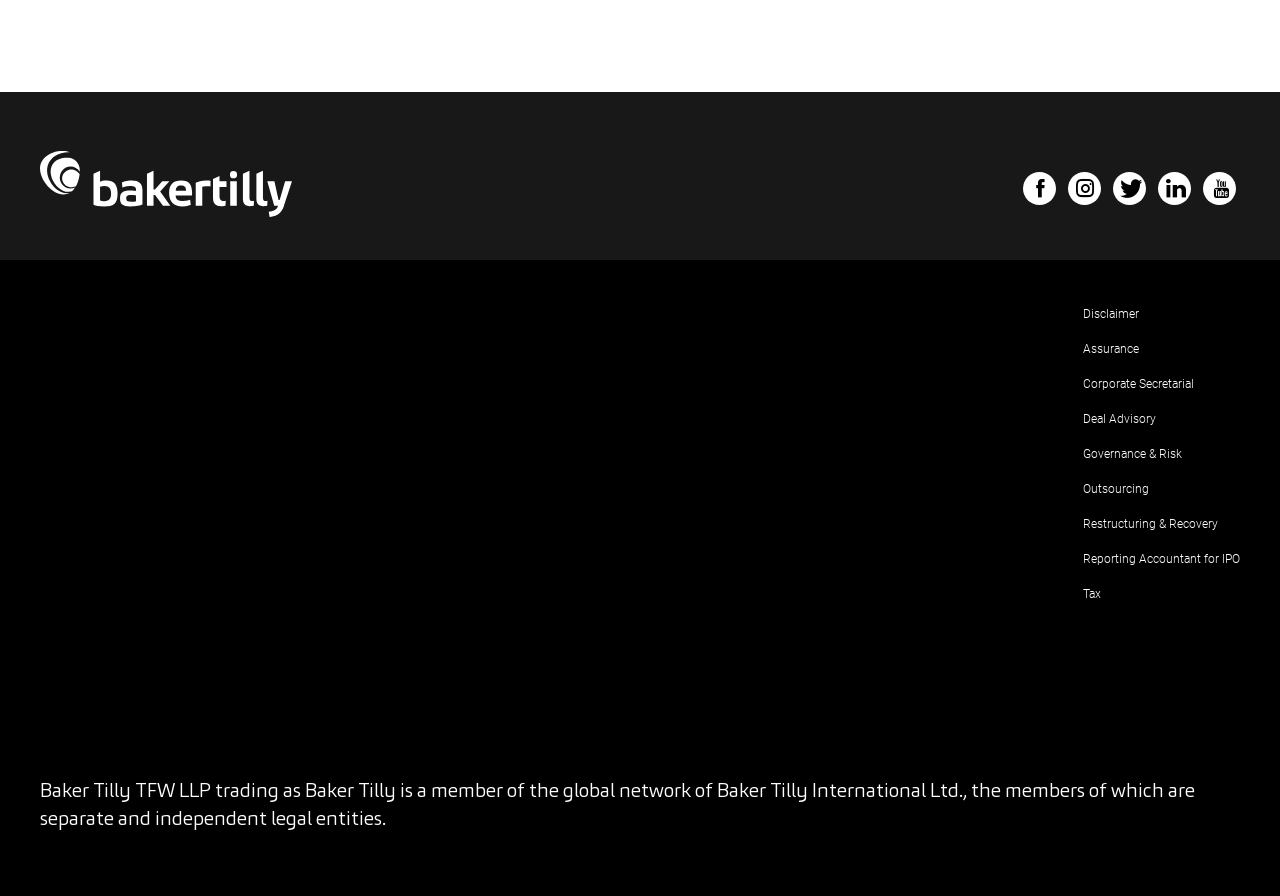What services are offered by the company?
From the image, respond with a single word or phrase.

Multiple services